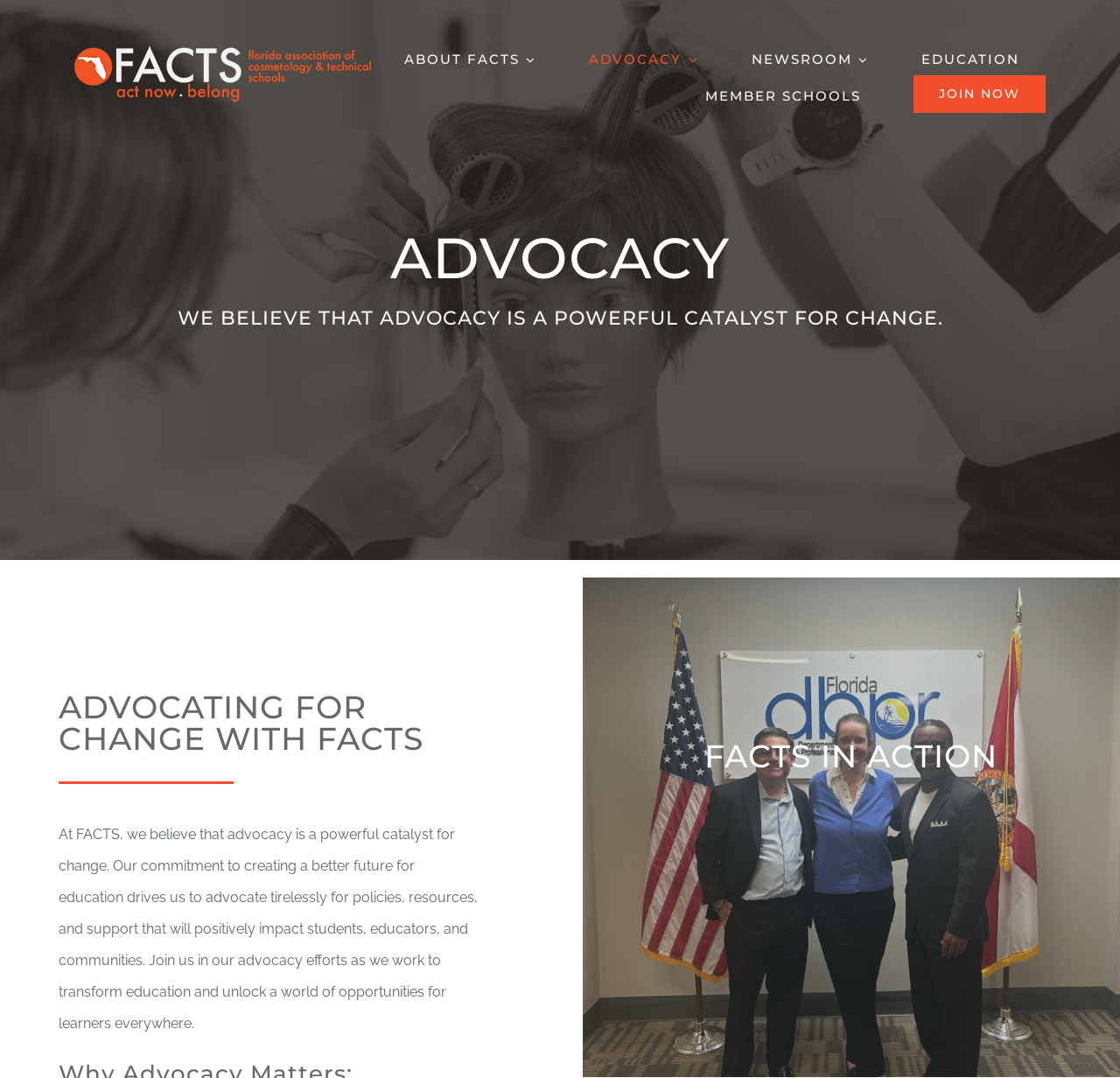What is FACTS in action?
Refer to the image and provide a thorough answer to the question.

The heading 'FACTS IN ACTION' is followed by a description of the organization's advocacy efforts, suggesting that FACTS in action refers to their active involvement in advocating for change in education.